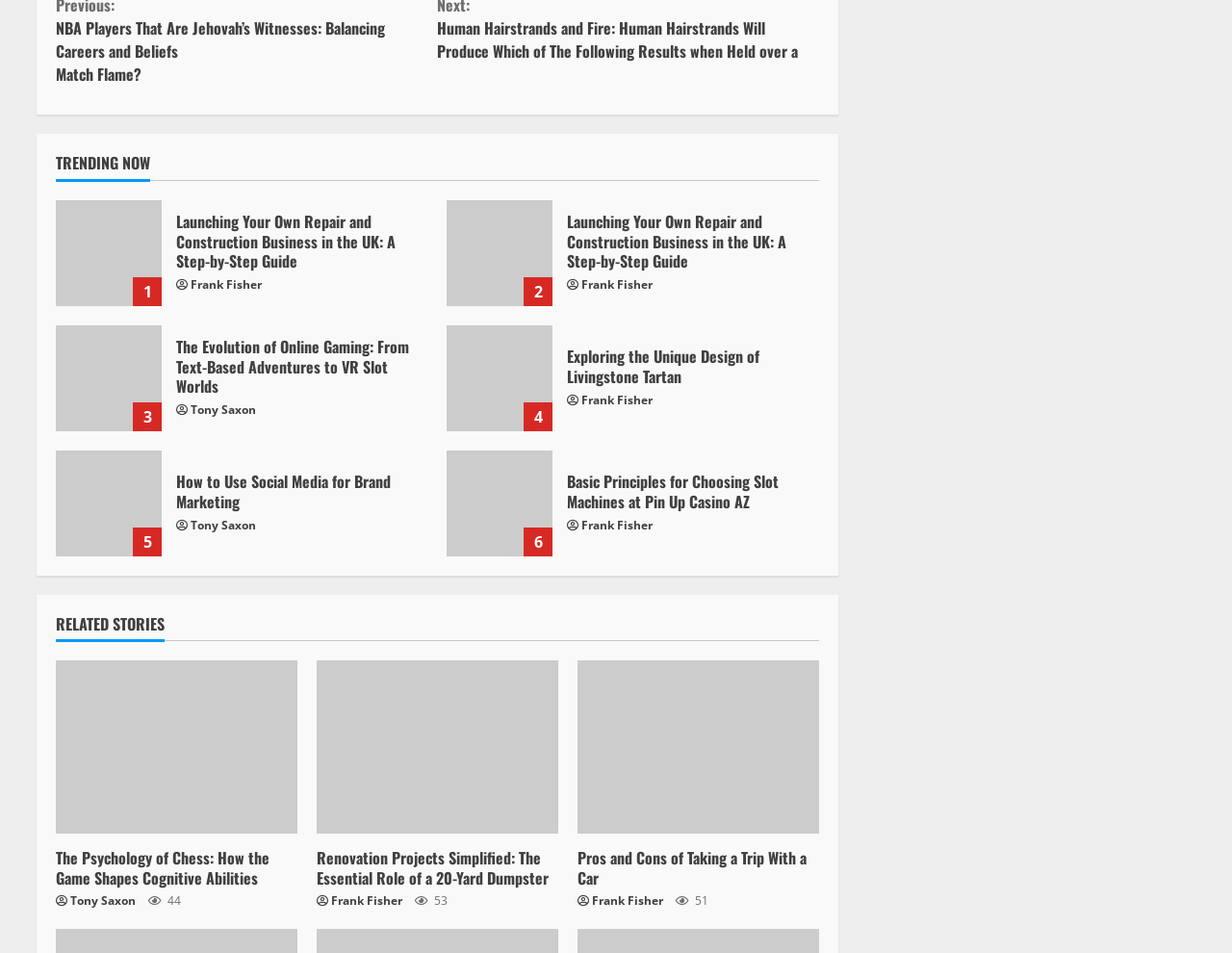Use a single word or phrase to answer the question:
How many minutes does it take to read the article 'Renovation Projects Simplified: The Essential Role of a 20-Yard Dumpster'?

4